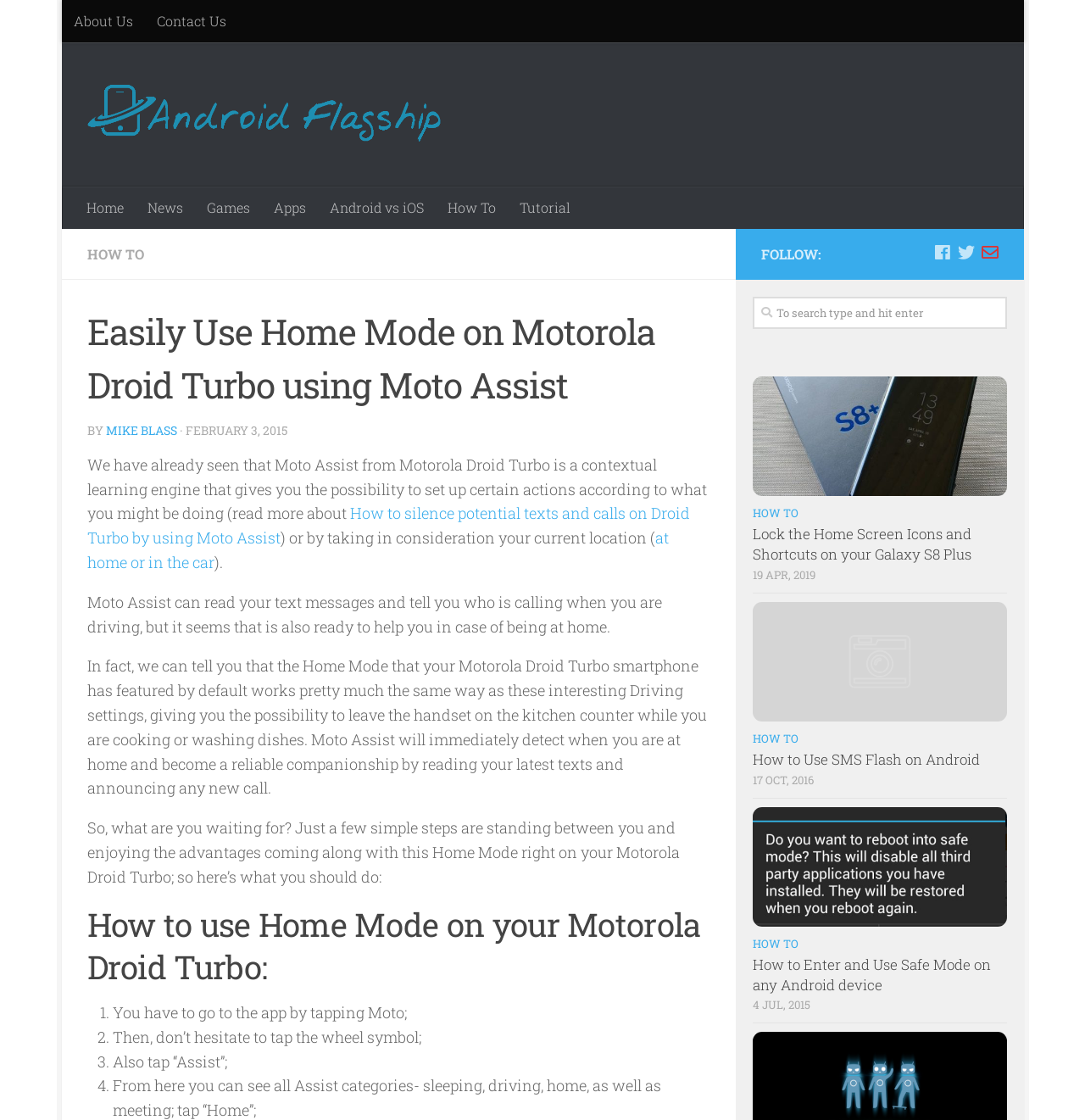Locate and provide the bounding box coordinates for the HTML element that matches this description: "Home".

[0.068, 0.167, 0.125, 0.204]